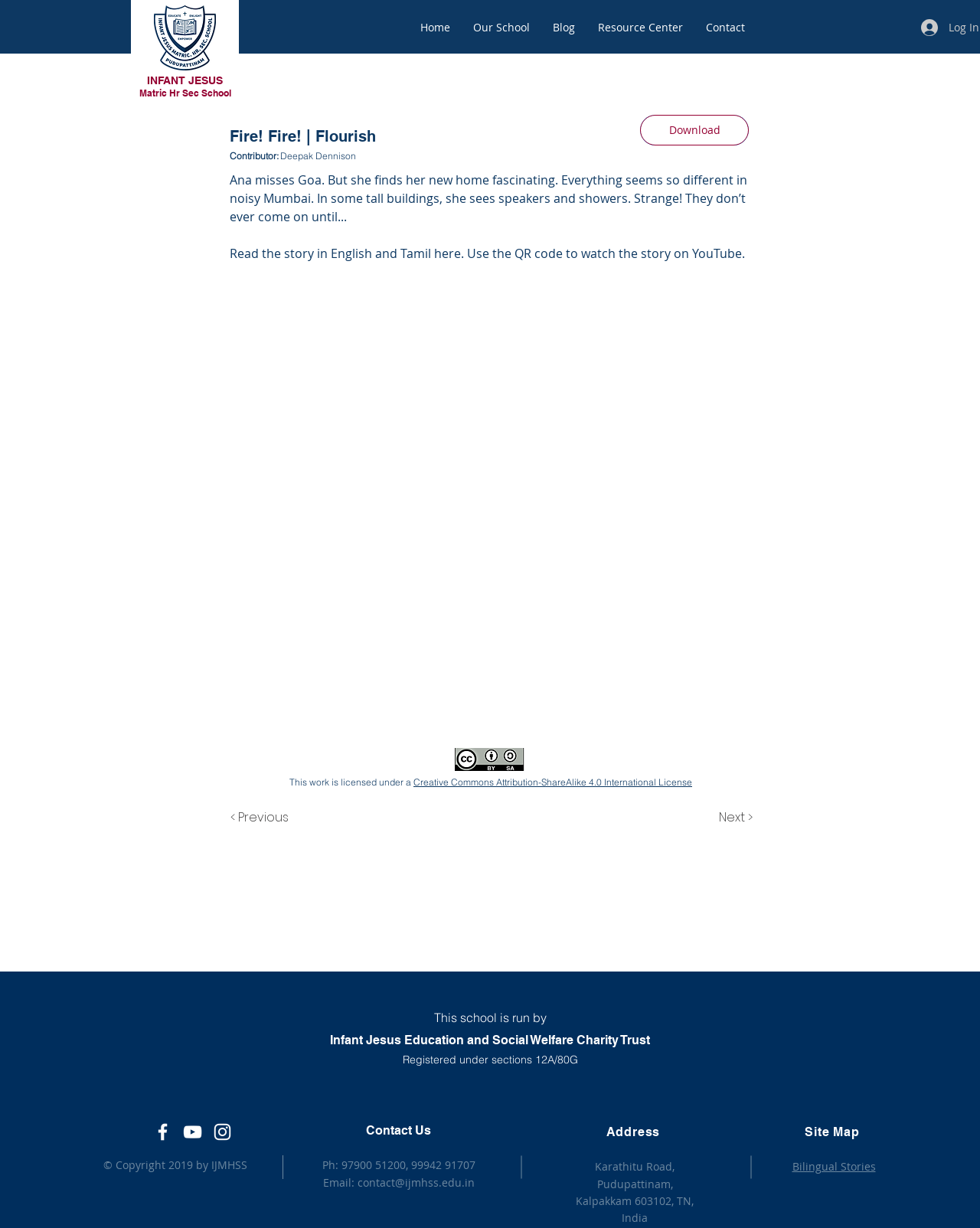Summarize the webpage in an elaborate manner.

This webpage appears to be a story page from a school website, specifically the Infant Jesus Matric Hr Sec School. At the top, there is a navigation bar with links to the site, home, our school, blog, resource center, and contact. To the right of the navigation bar, there is a small image.

Below the navigation bar, there is a heading "INFANT JESUS" followed by a link to the same name. Next to it, there is another heading "Matric Hr Sec School" with a link to the same name.

The main content of the page is divided into two sections. The top section has a heading "Fire! Fire! | Flourish" with a link to download a document. Below the heading, there is a paragraph of text about a girl named Ana who misses Goa but finds her new home in Mumbai fascinating. The text describes her observations of tall buildings with speakers and showers.

Below the paragraph, there is a link to read the story in English and Tamil, along with a QR code to watch the story on YouTube. There is also an image related to the story.

The bottom section of the main content has a license information stating that the work is licensed under a Creative Commons Attribution-ShareAlike 4.0 International License. There are also two buttons to navigate to the previous or next page.

At the very bottom of the page, there is a footer section with information about the school, including its registration details and contact information. There is also a social bar with links to YouTube and Instagram, and a copyright notice.